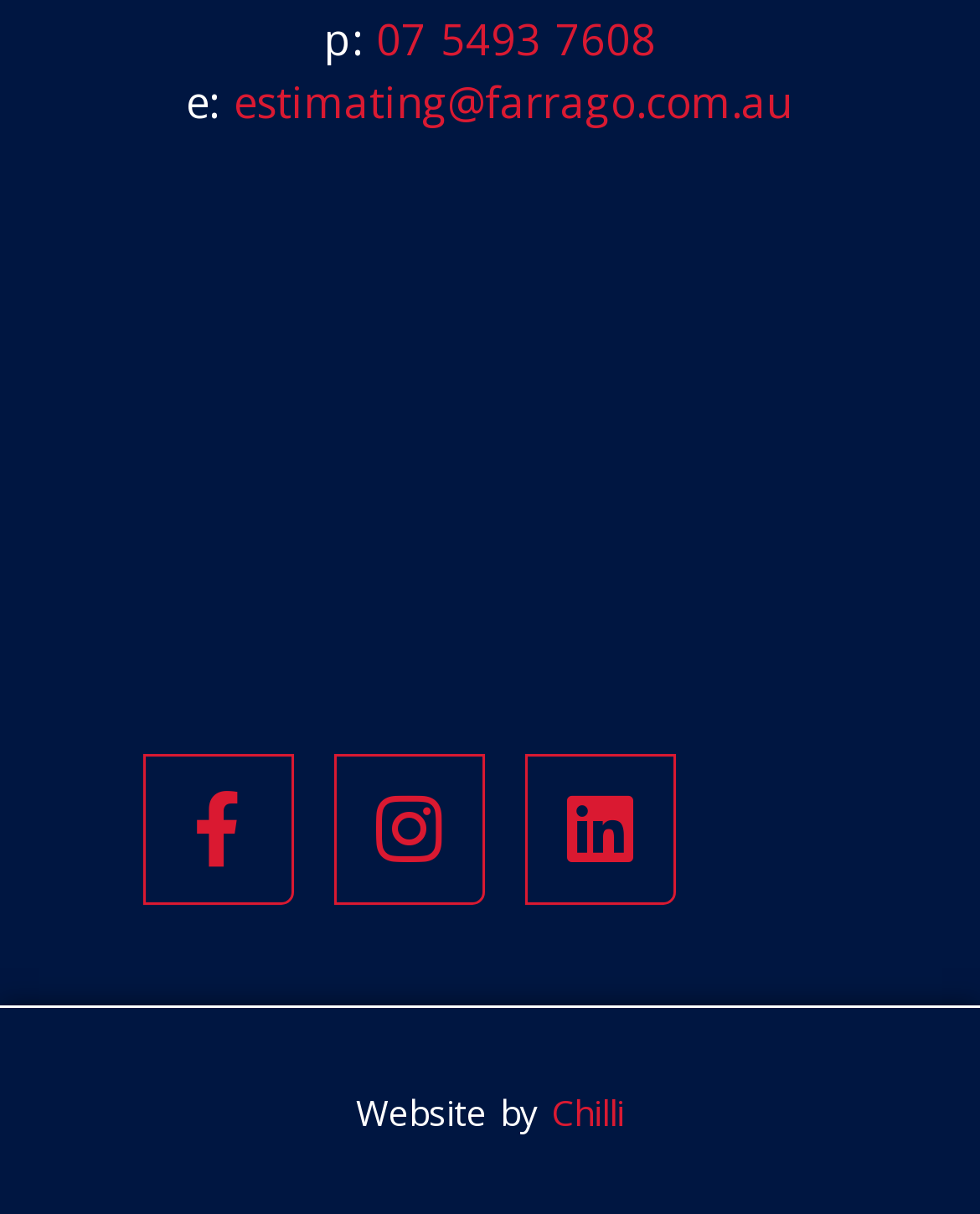Locate the bounding box of the UI element described in the following text: "alt="farago interiors"".

[0.364, 0.33, 0.636, 0.549]